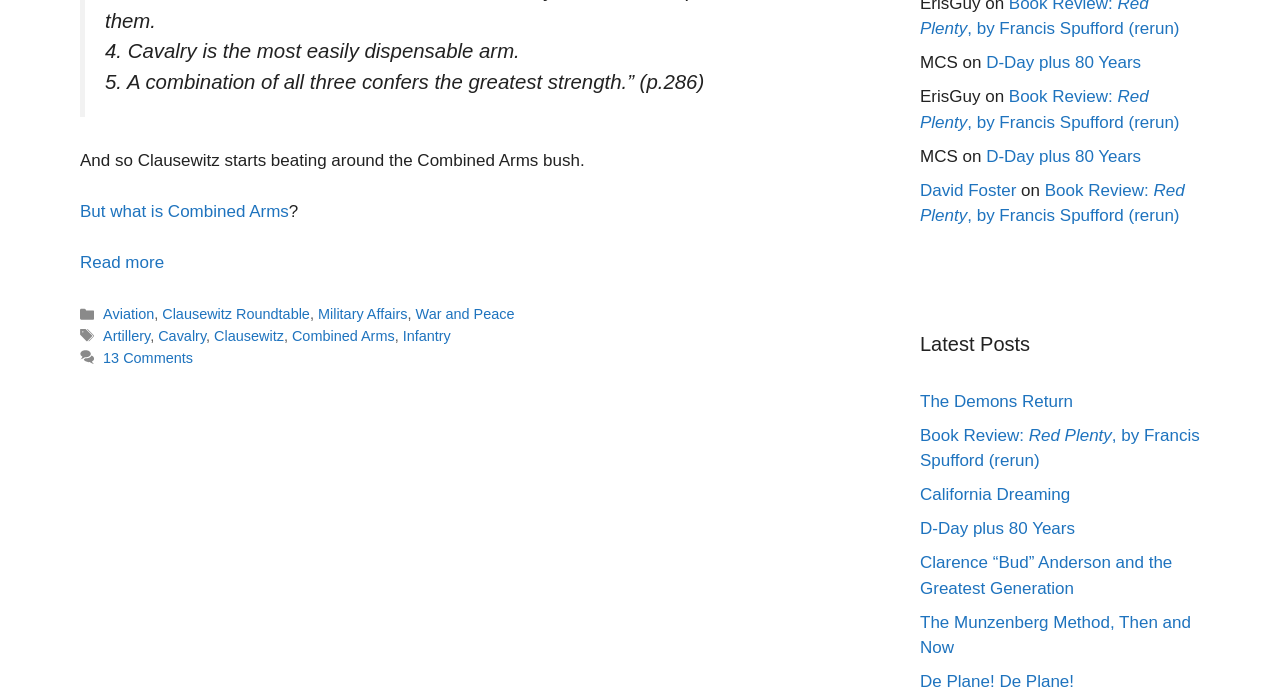Provide the bounding box coordinates of the area you need to click to execute the following instruction: "View post about D-Day plus 80 Years".

[0.77, 0.077, 0.892, 0.105]